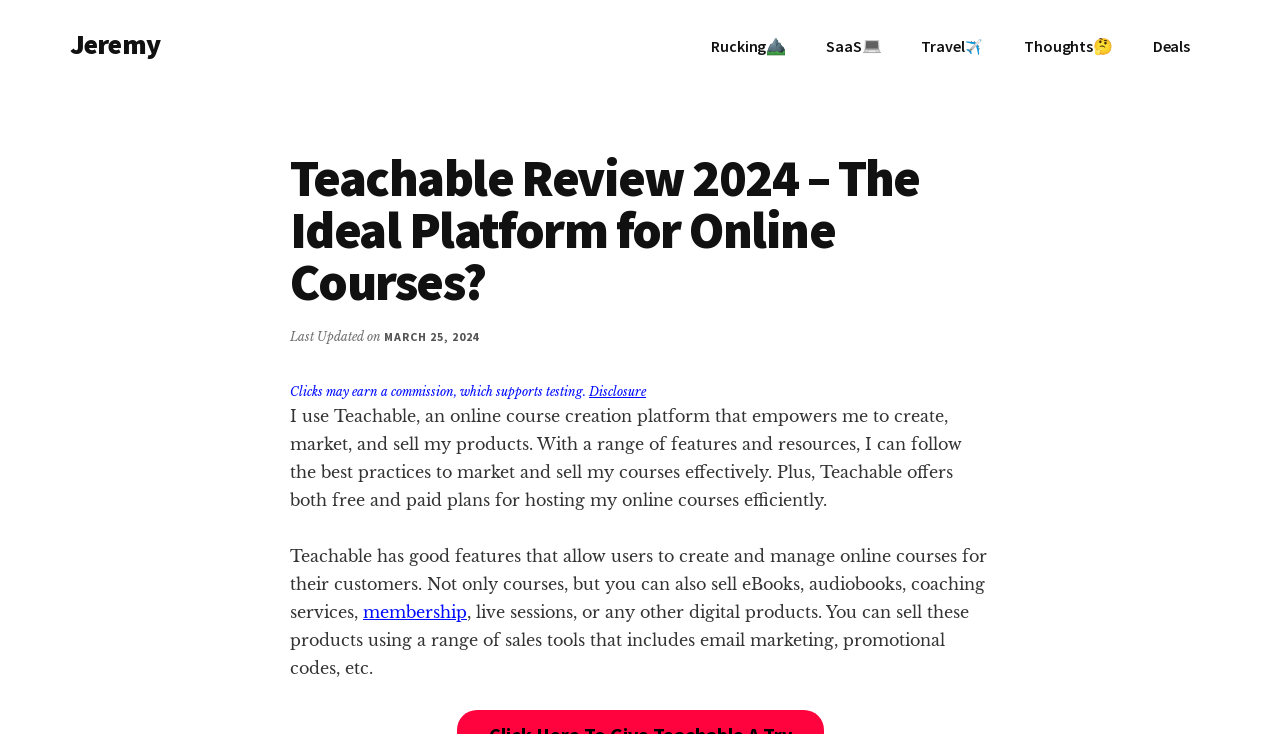Identify and provide the title of the webpage.

Teachable Review 2024 – The Ideal Platform for Online Courses?